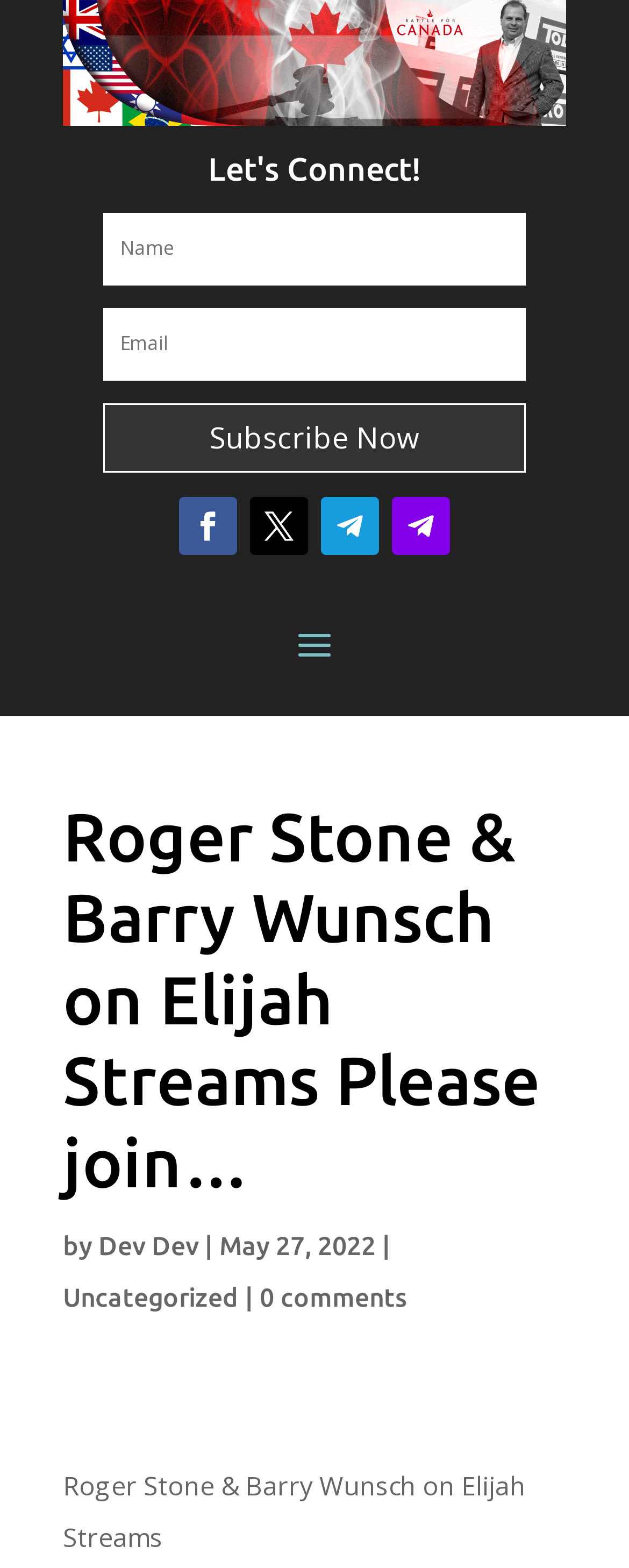Find and indicate the bounding box coordinates of the region you should select to follow the given instruction: "Click on the Facebook link".

[0.285, 0.317, 0.377, 0.354]